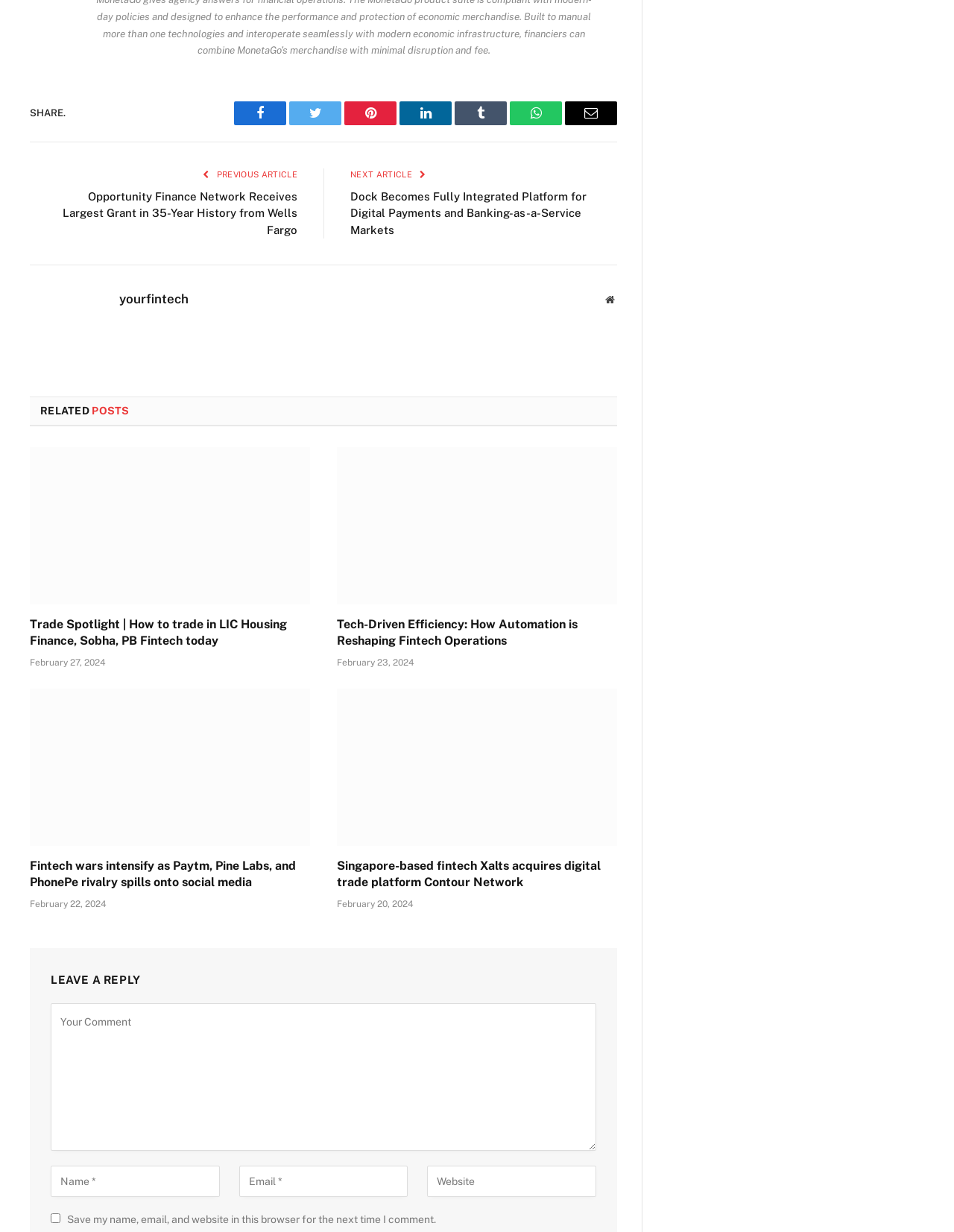Please provide the bounding box coordinates for the element that needs to be clicked to perform the instruction: "Read the article 'Dock Becomes Fully Integrated Platform for Digital Payments and Banking-as-a-Service Markets'". The coordinates must consist of four float numbers between 0 and 1, formatted as [left, top, right, bottom].

[0.367, 0.154, 0.615, 0.191]